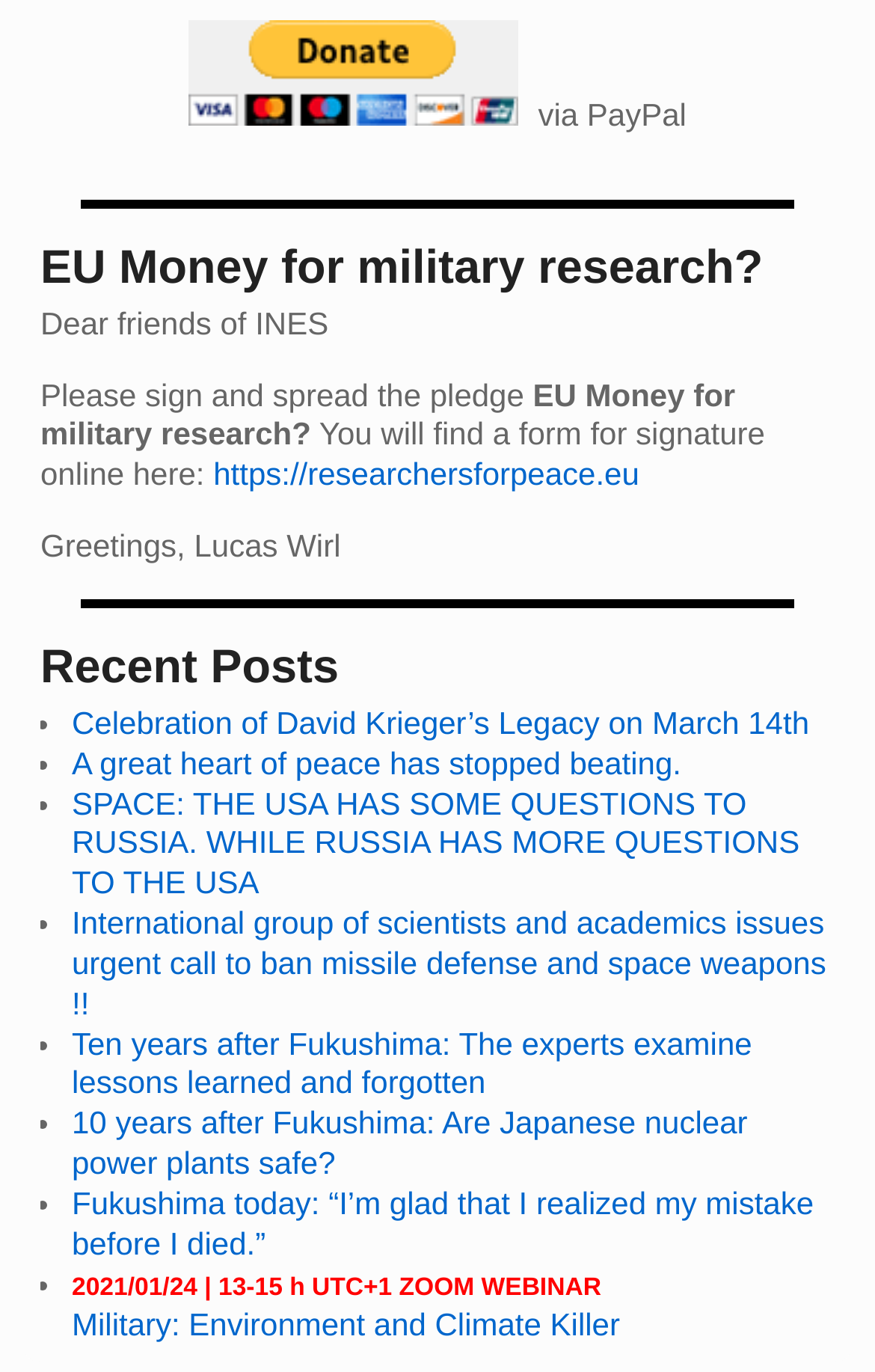Please answer the following question using a single word or phrase: 
How many recent posts are listed on the webpage?

7